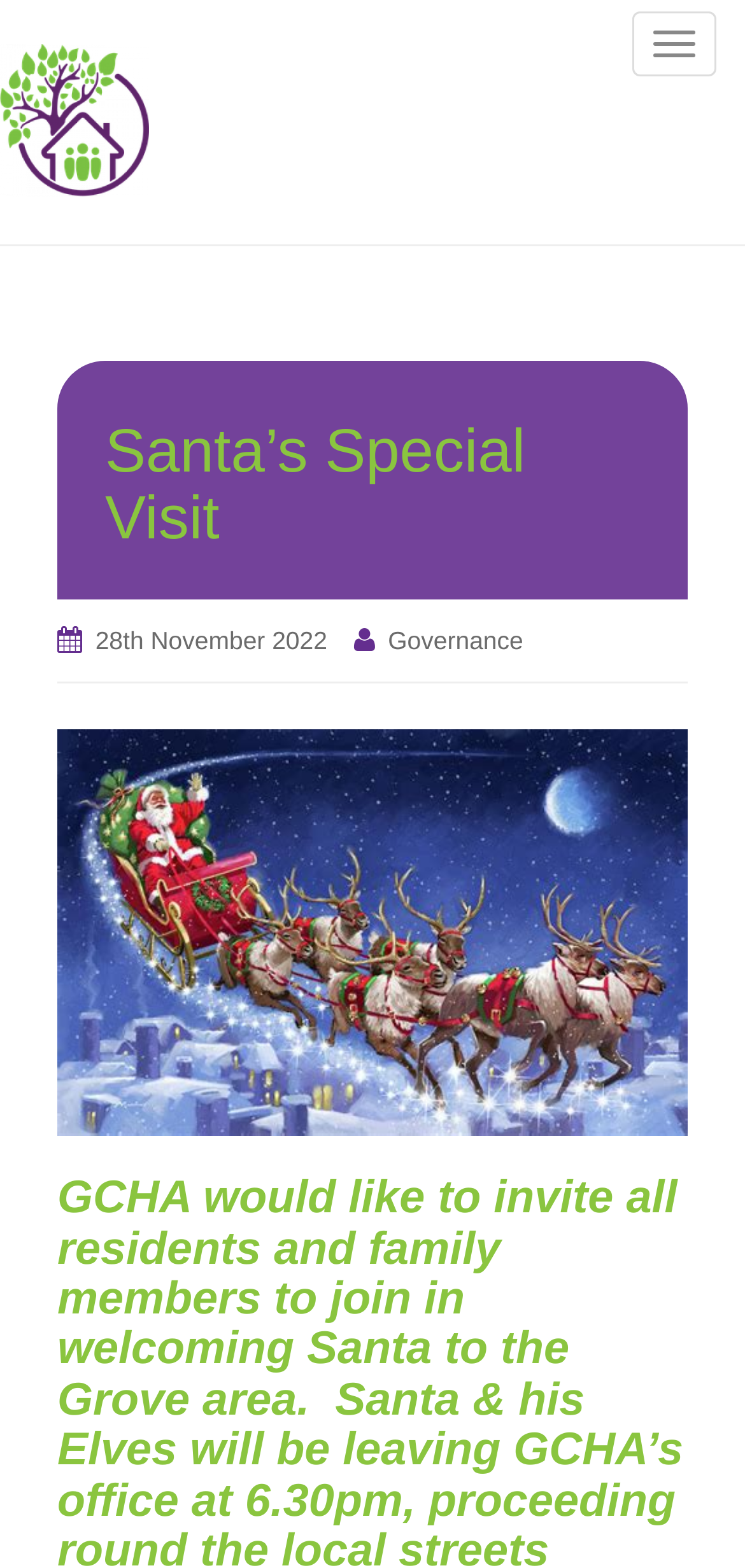Your task is to extract the text of the main heading from the webpage.

Santa’s Special Visit